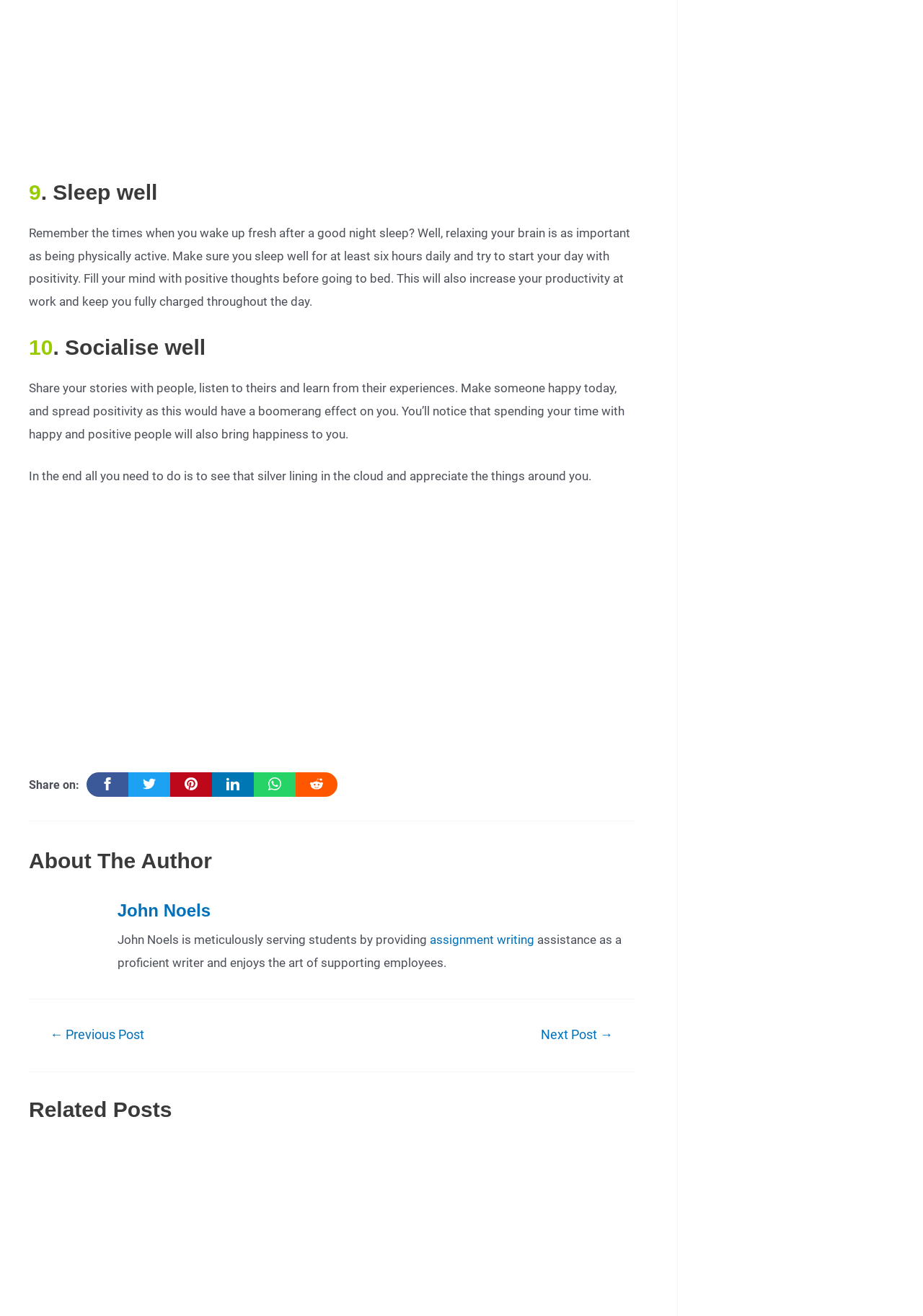Provide a brief response to the question using a single word or phrase: 
How many related posts are shown on the webpage?

4